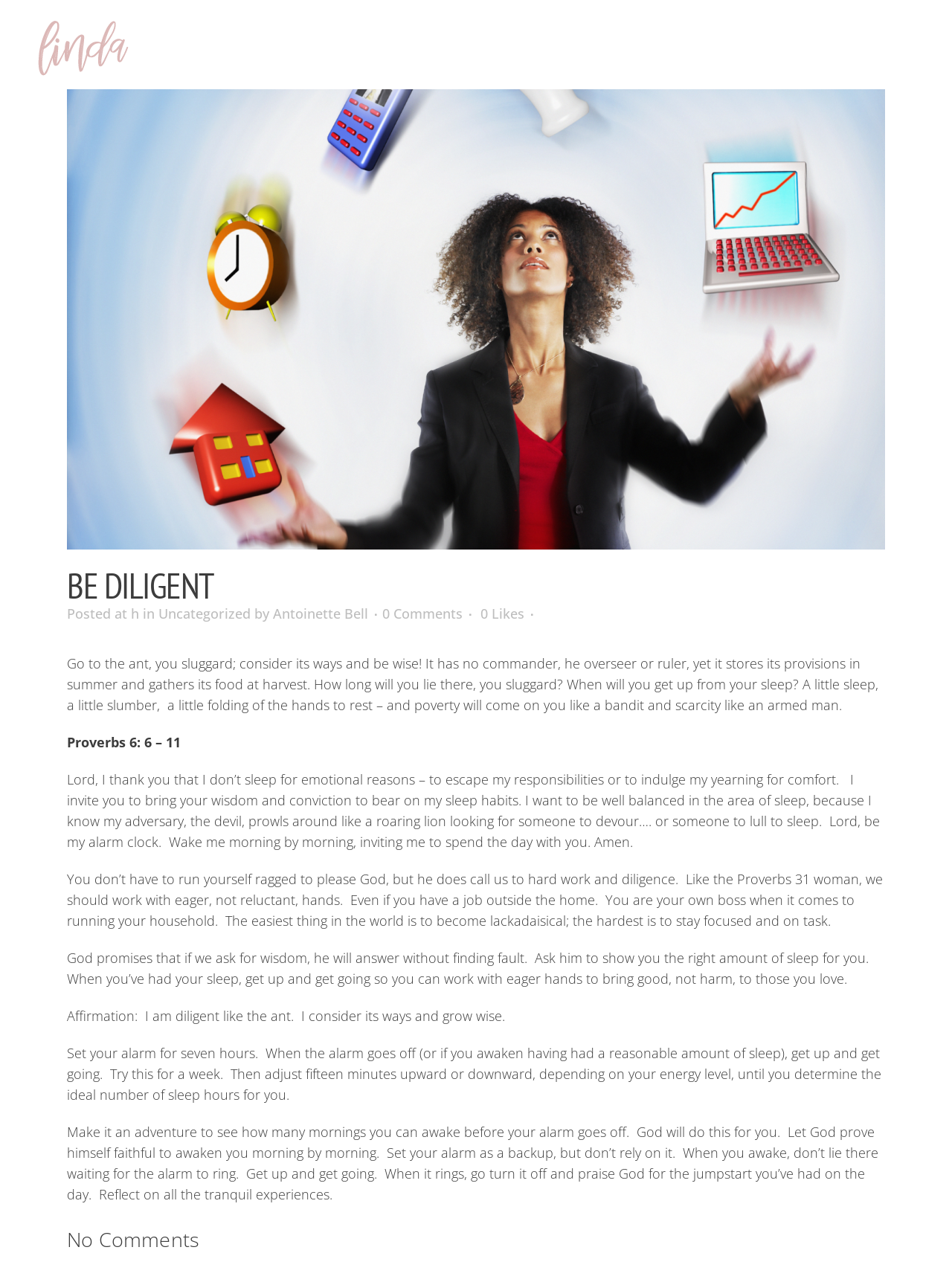Please identify the bounding box coordinates of the element I should click to complete this instruction: 'Read the blog post titled BE DILIGENT'. The coordinates should be given as four float numbers between 0 and 1, like this: [left, top, right, bottom].

[0.07, 0.442, 0.93, 0.471]